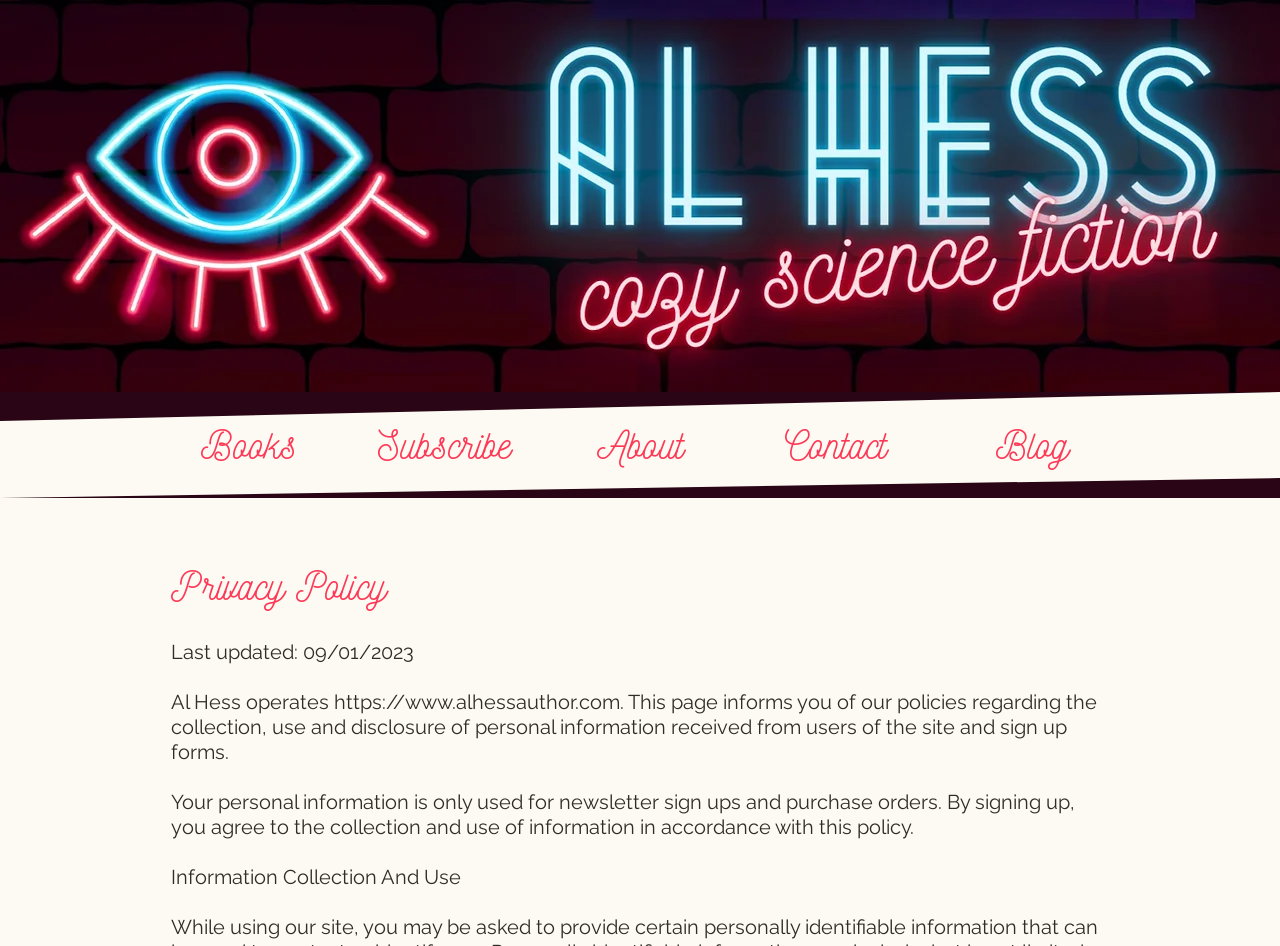What is the link to the website mentioned in the text?
Refer to the screenshot and deliver a thorough answer to the question presented.

I found the answer in the sentence that starts with 'Al Hess operates...' which has a link to the website.